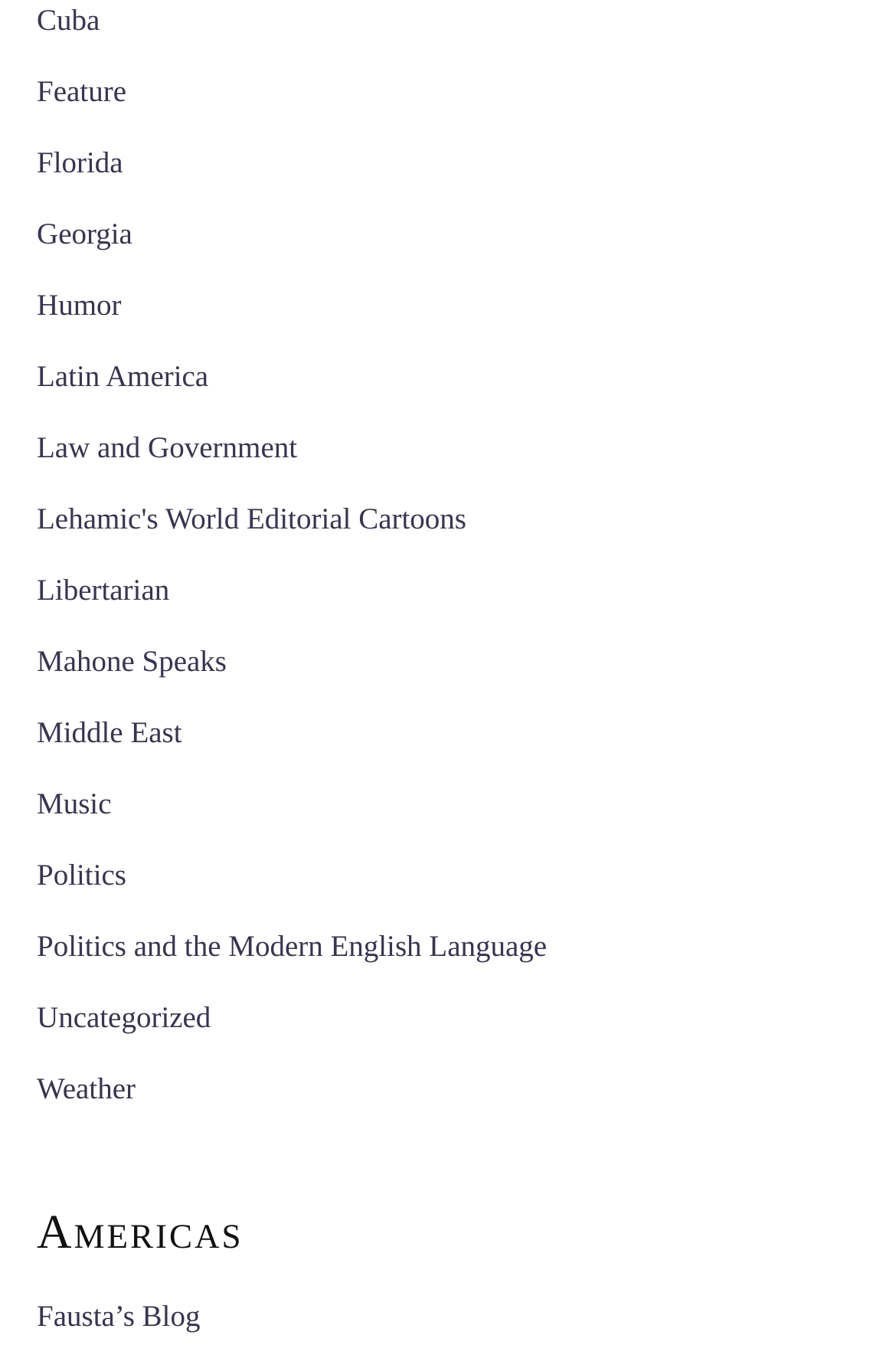Find the bounding box coordinates of the area that needs to be clicked in order to achieve the following instruction: "learn about Latin America". The coordinates should be specified as four float numbers between 0 and 1, i.e., [left, top, right, bottom].

[0.041, 0.262, 0.233, 0.287]